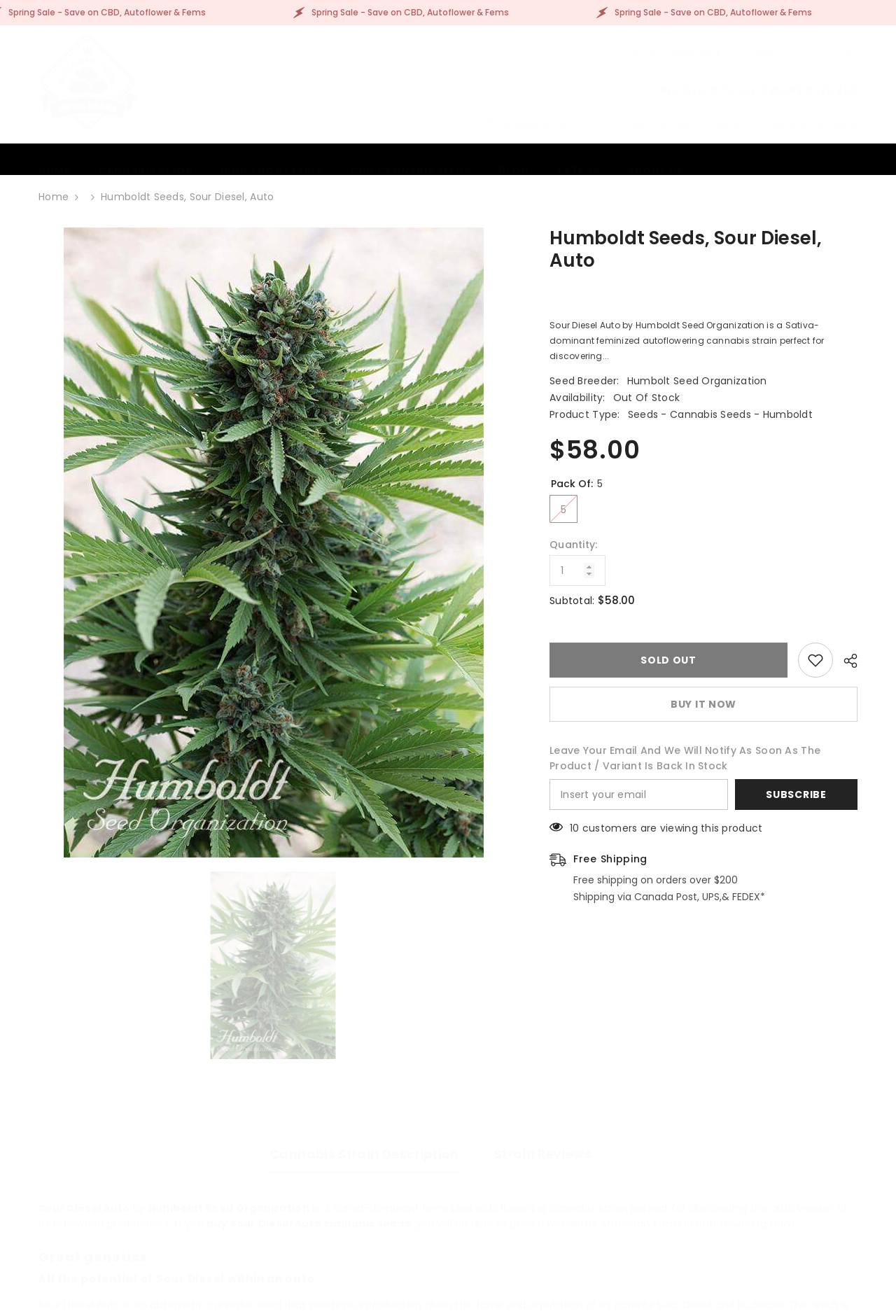Specify the bounding box coordinates for the region that must be clicked to perform the given instruction: "Click the 'Non-discrimination Policy' link".

None